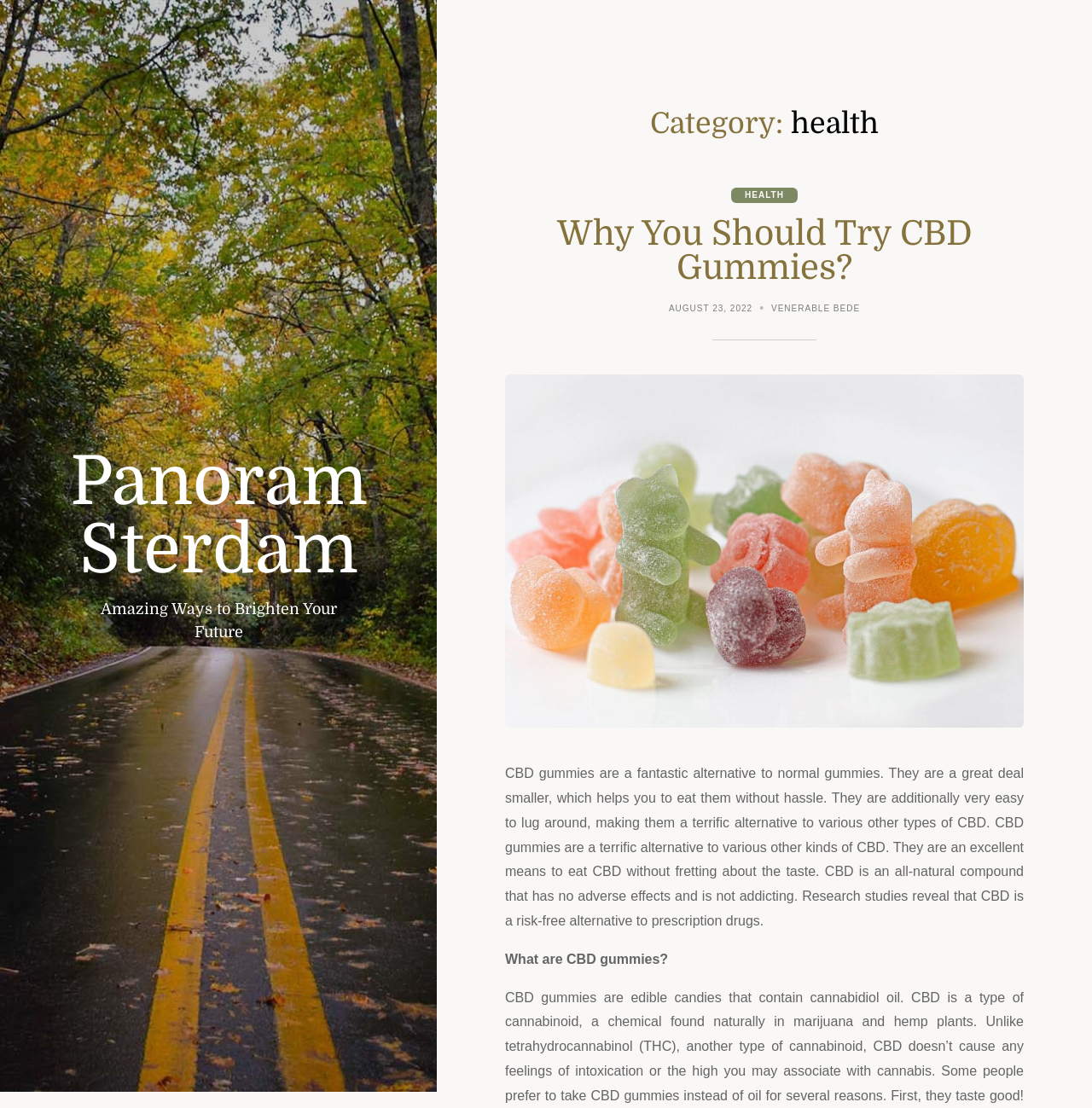What is the date of the latest article?
Kindly offer a comprehensive and detailed response to the question.

I found a link element with the text 'AUGUST 23, 2022' which is likely to be the date of the latest article, as it is located near the article heading and has a time element associated with it.